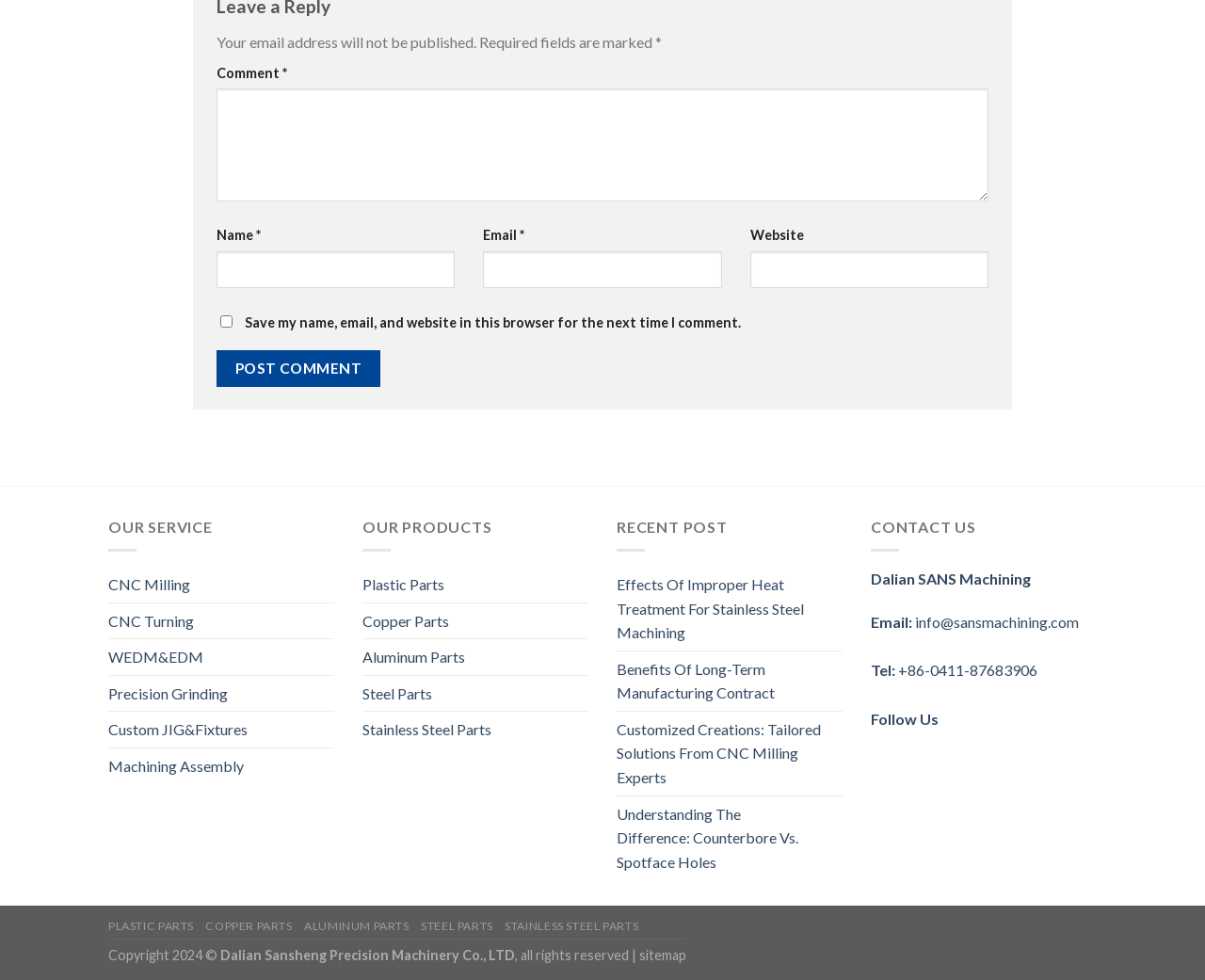For the given element description Aluminum Parts, determine the bounding box coordinates of the UI element. The coordinates should follow the format (top-left x, top-left y, bottom-right x, bottom-right y) and be within the range of 0 to 1.

[0.252, 0.938, 0.34, 0.952]